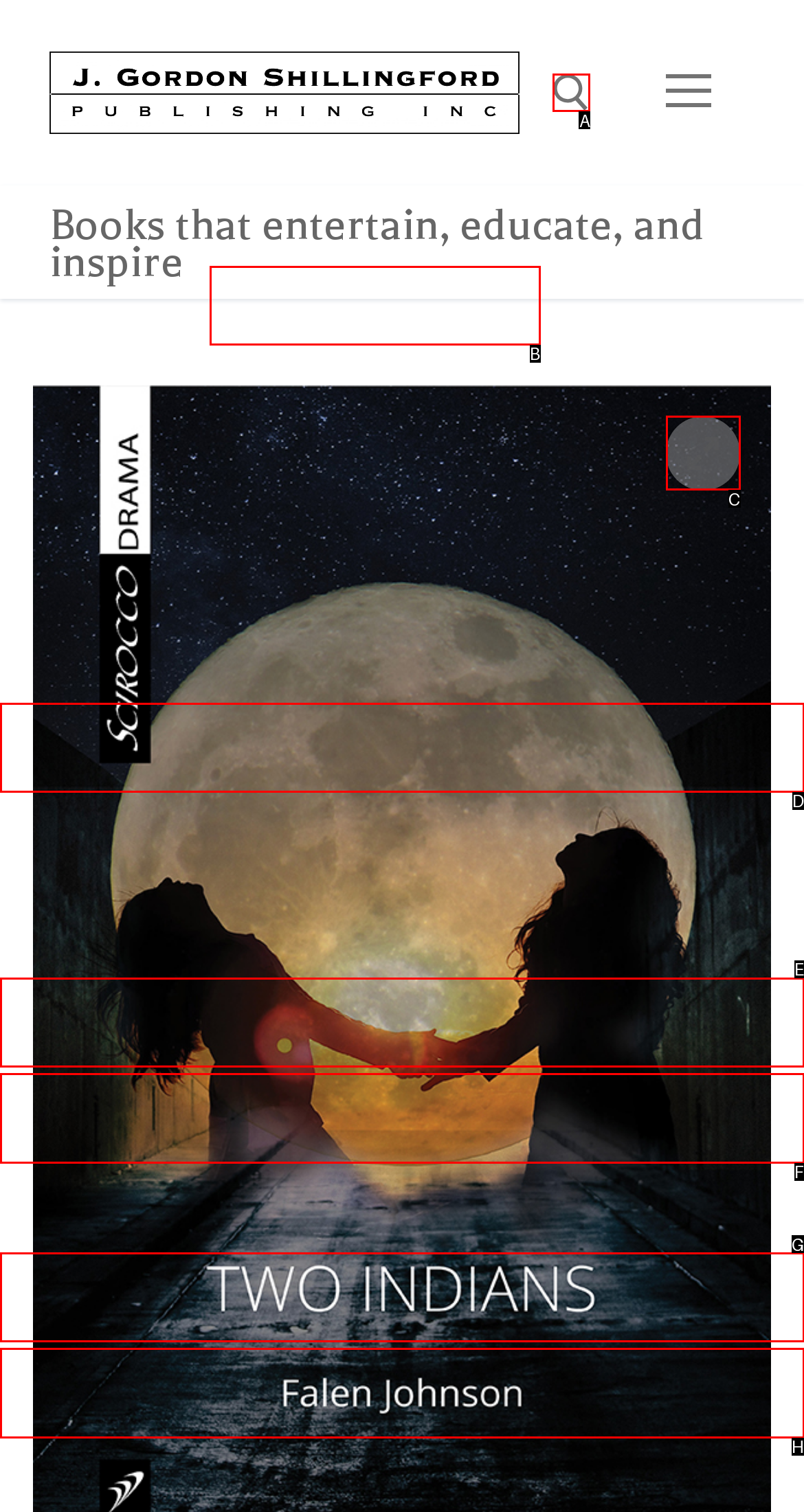Choose the letter of the option you need to click to Open search tool. Answer with the letter only.

A